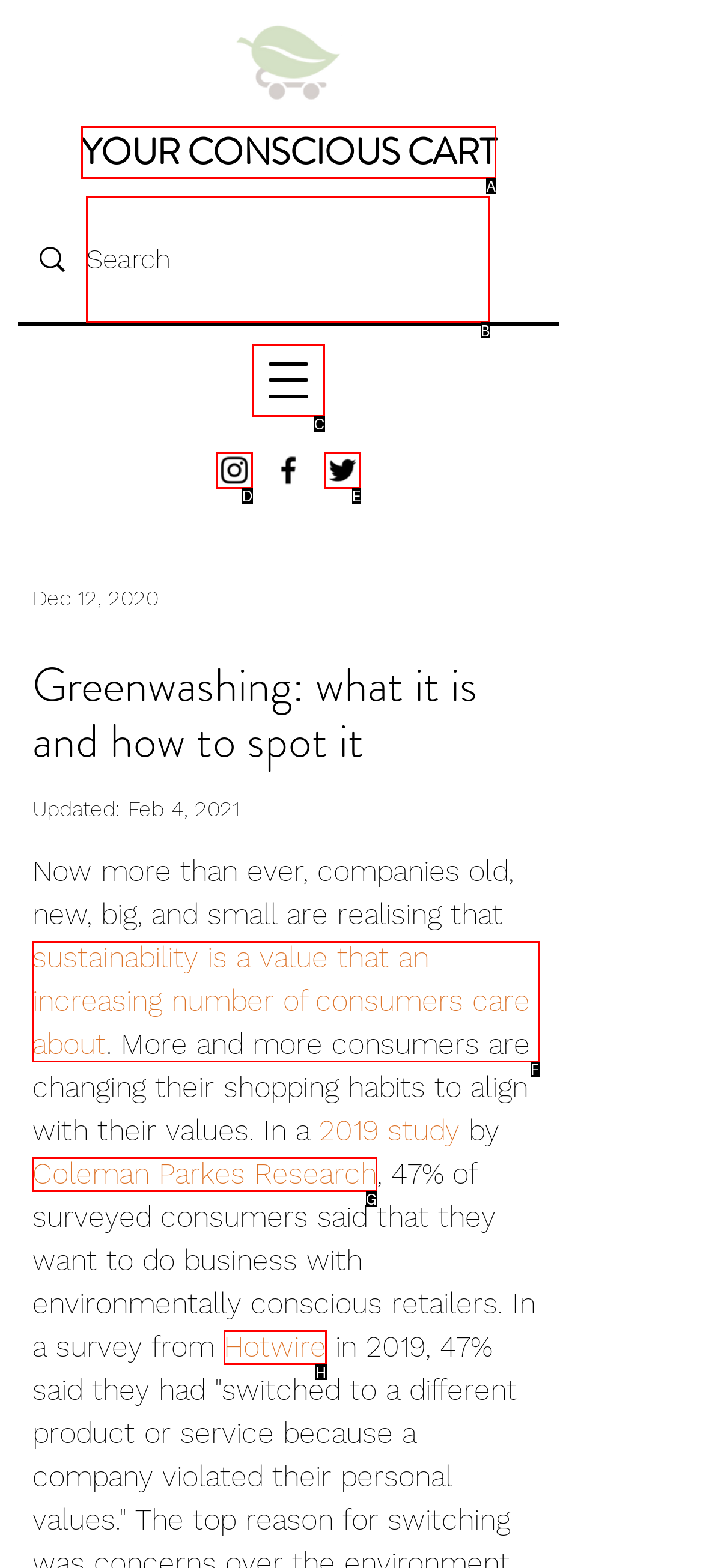Select the proper HTML element to perform the given task: Search Answer with the corresponding letter from the provided choices.

B